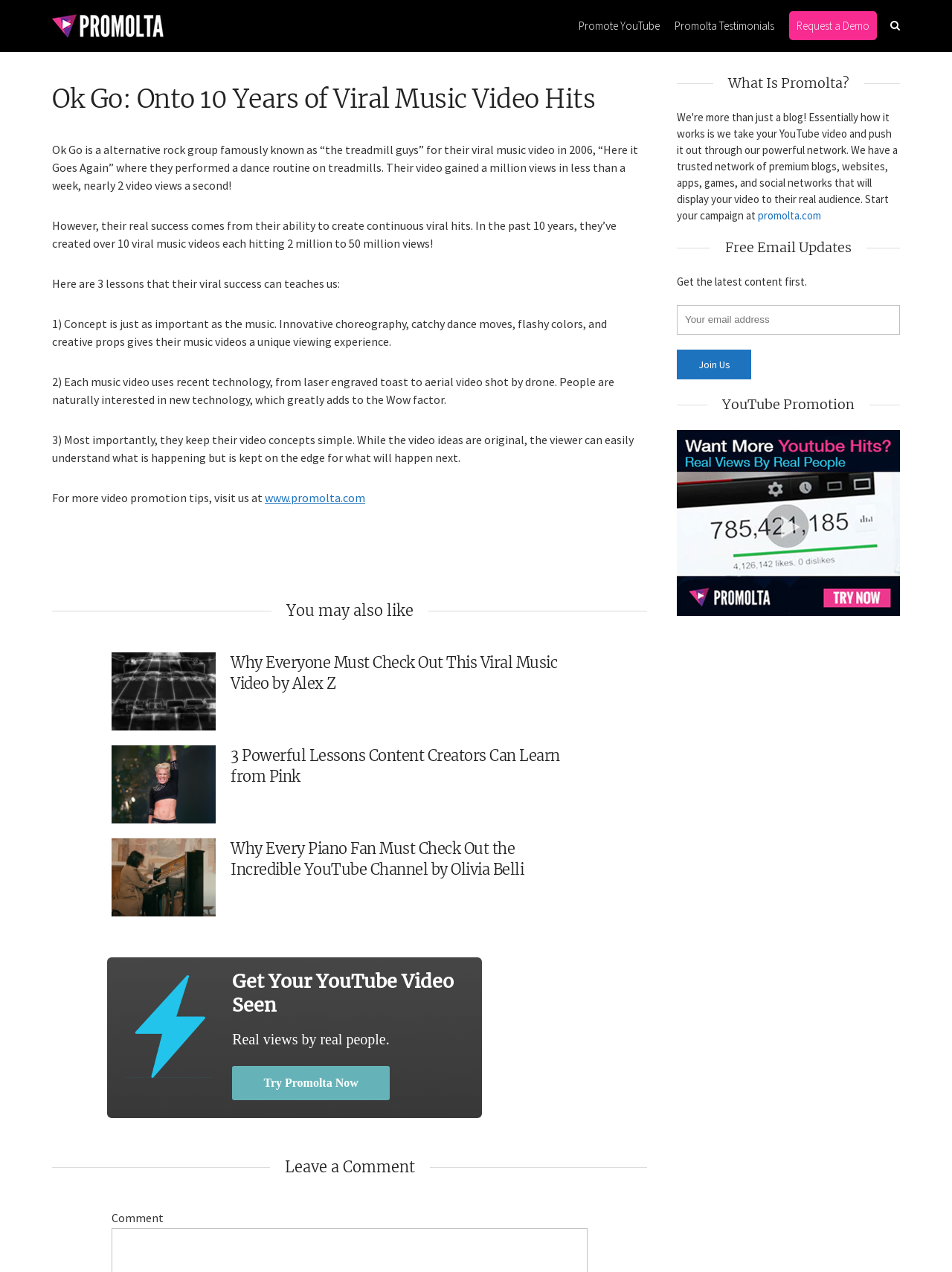Locate and provide the bounding box coordinates for the HTML element that matches this description: "name="EMAIL" placeholder="Your email address"".

[0.711, 0.24, 0.945, 0.263]